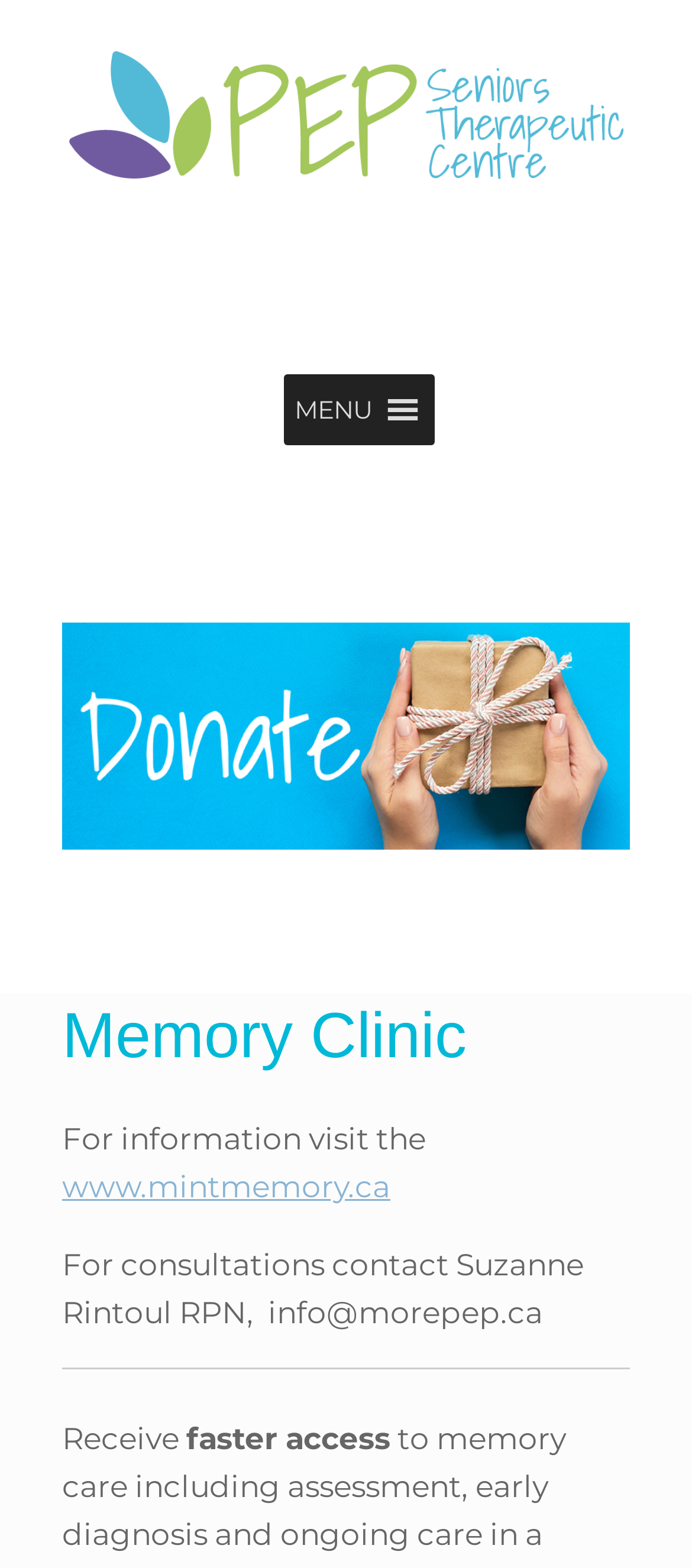What is the profession of Suzanne Rintoul?
Provide an in-depth and detailed answer to the question.

Suzanne Rintoul is mentioned as a contact for consultations, and her title is RPN, which stands for Registered Psychiatric Nurse. This suggests that she is a healthcare professional working with the Memory Clinic.